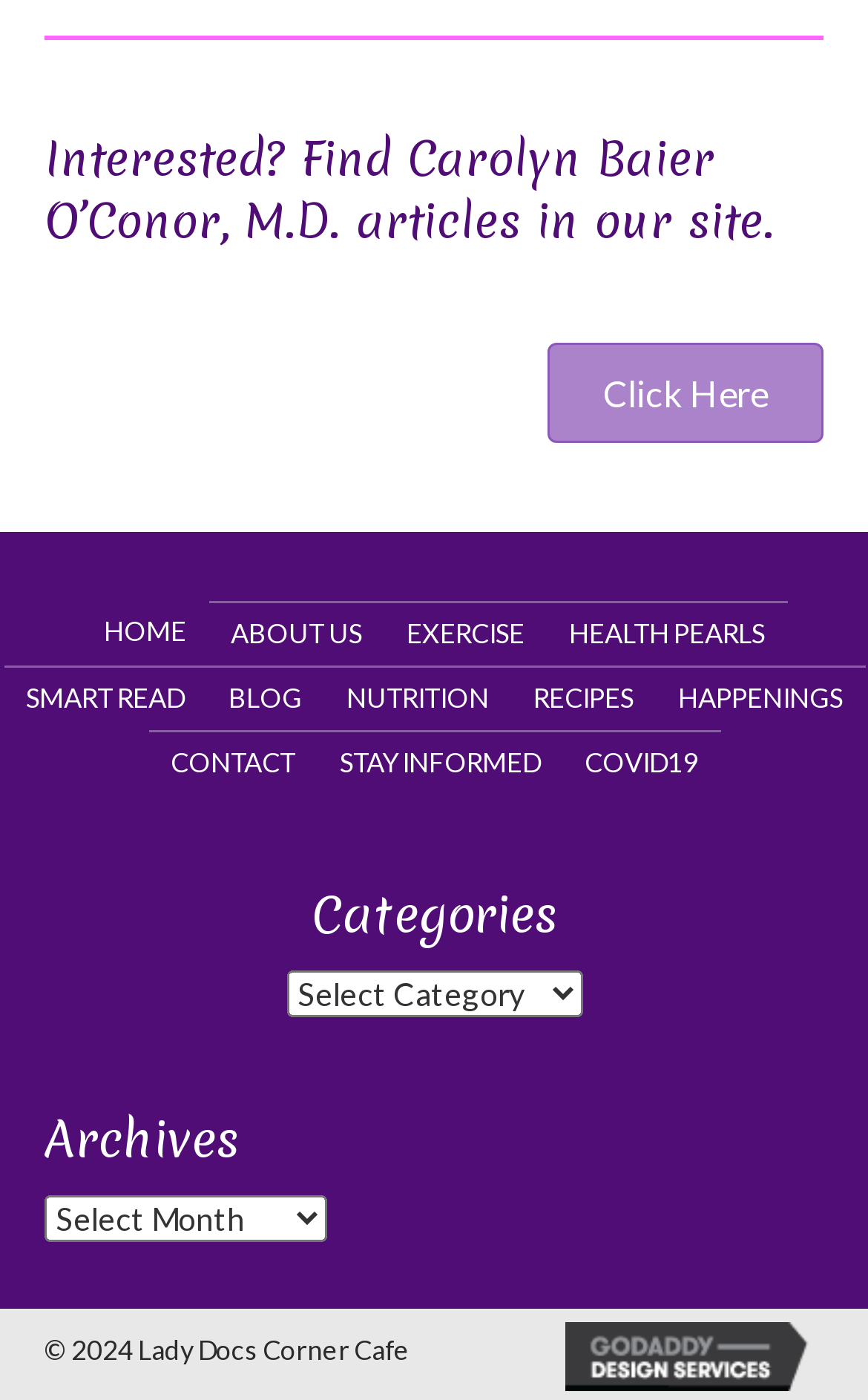What is the name of the doctor featured on this website?
Respond to the question with a well-detailed and thorough answer.

The heading at the top of the webpage mentions 'Find Carolyn Baier O’Conor, M.D. articles in our site', indicating that the doctor featured on this website is Carolyn Baier O’Conor, M.D.